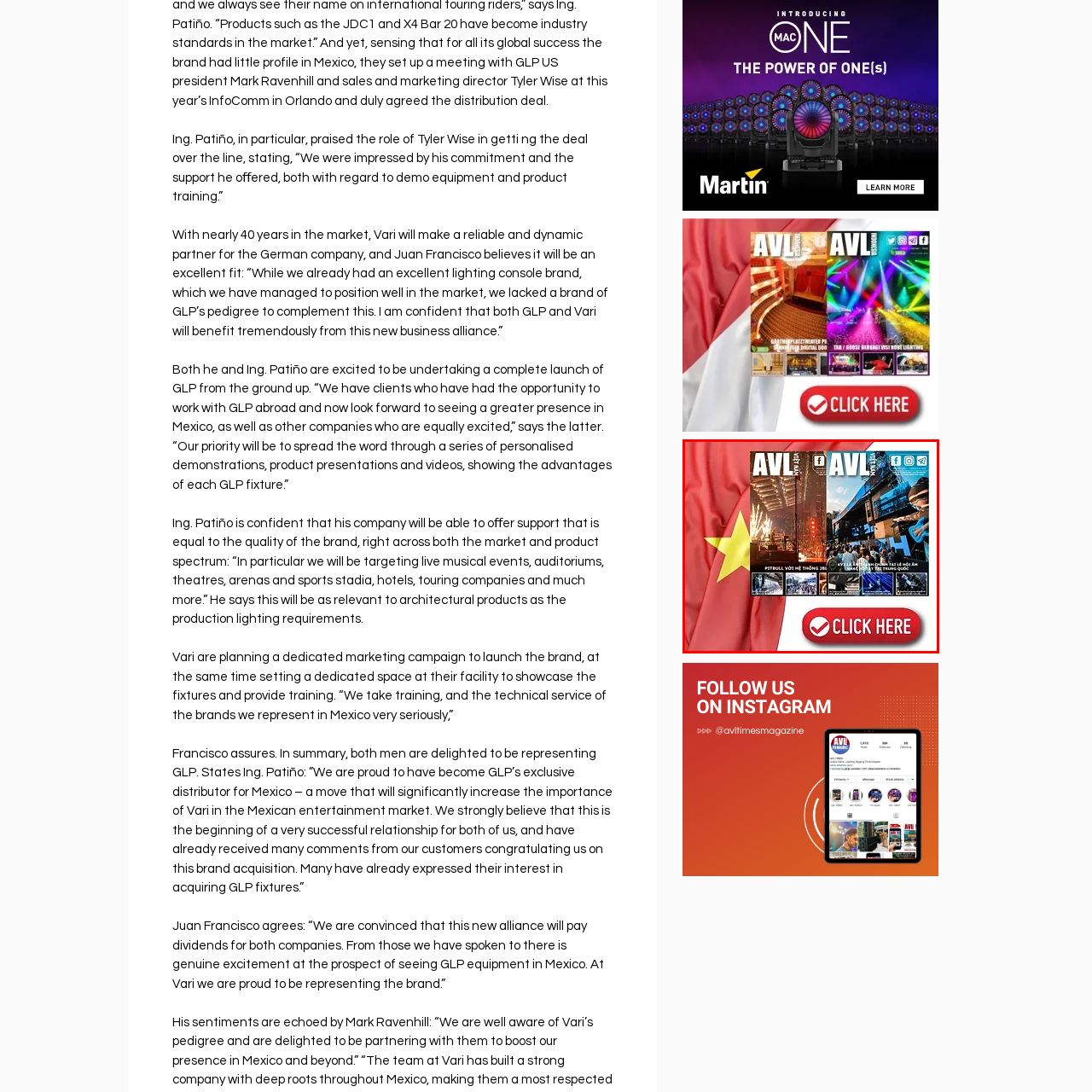Which country's flag is visible in the background?
Please review the image inside the red bounding box and answer using a single word or phrase.

Vietnam